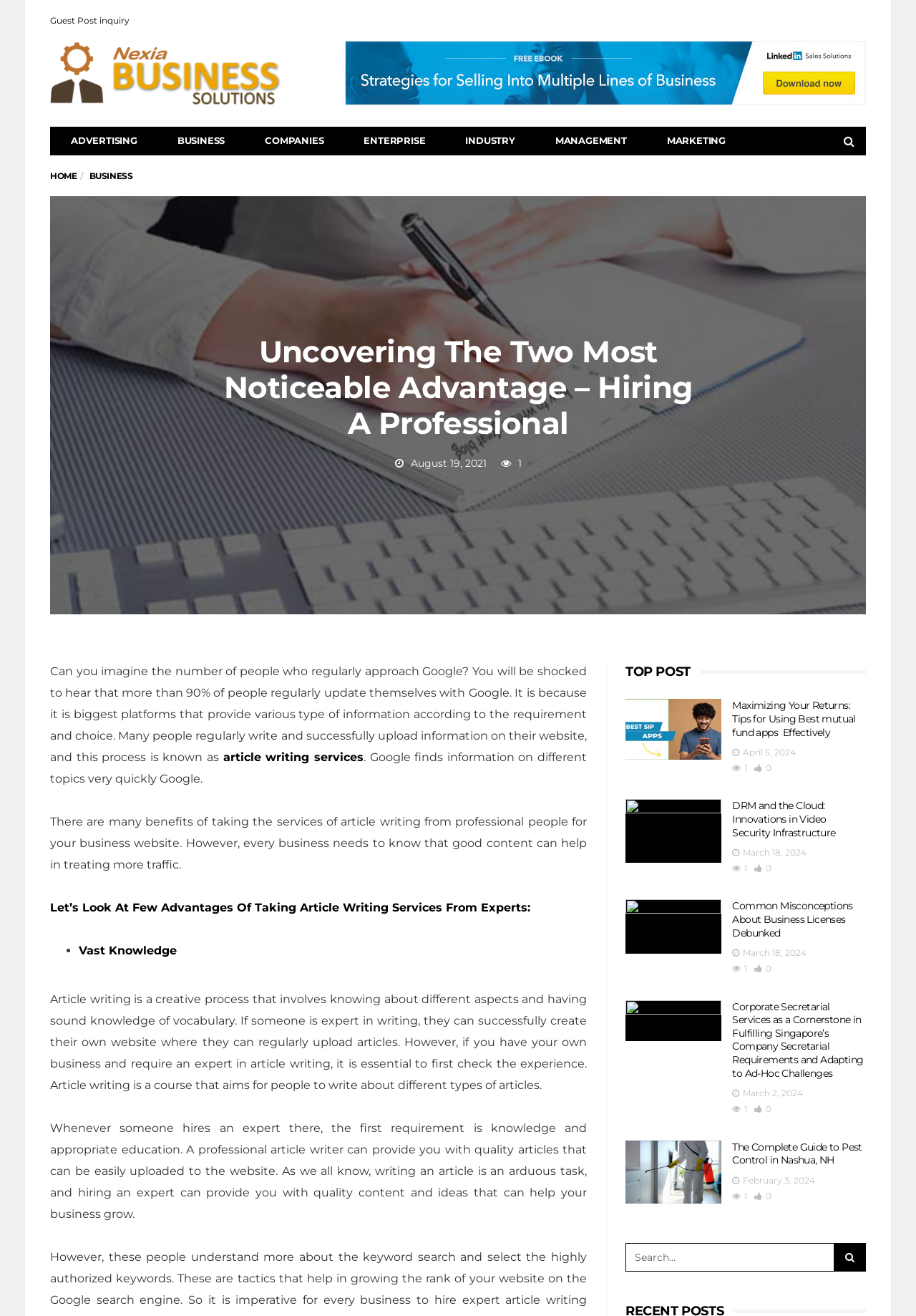Determine the bounding box coordinates of the clickable region to carry out the instruction: "Read article about Maximizing Your Returns".

[0.683, 0.531, 0.788, 0.577]